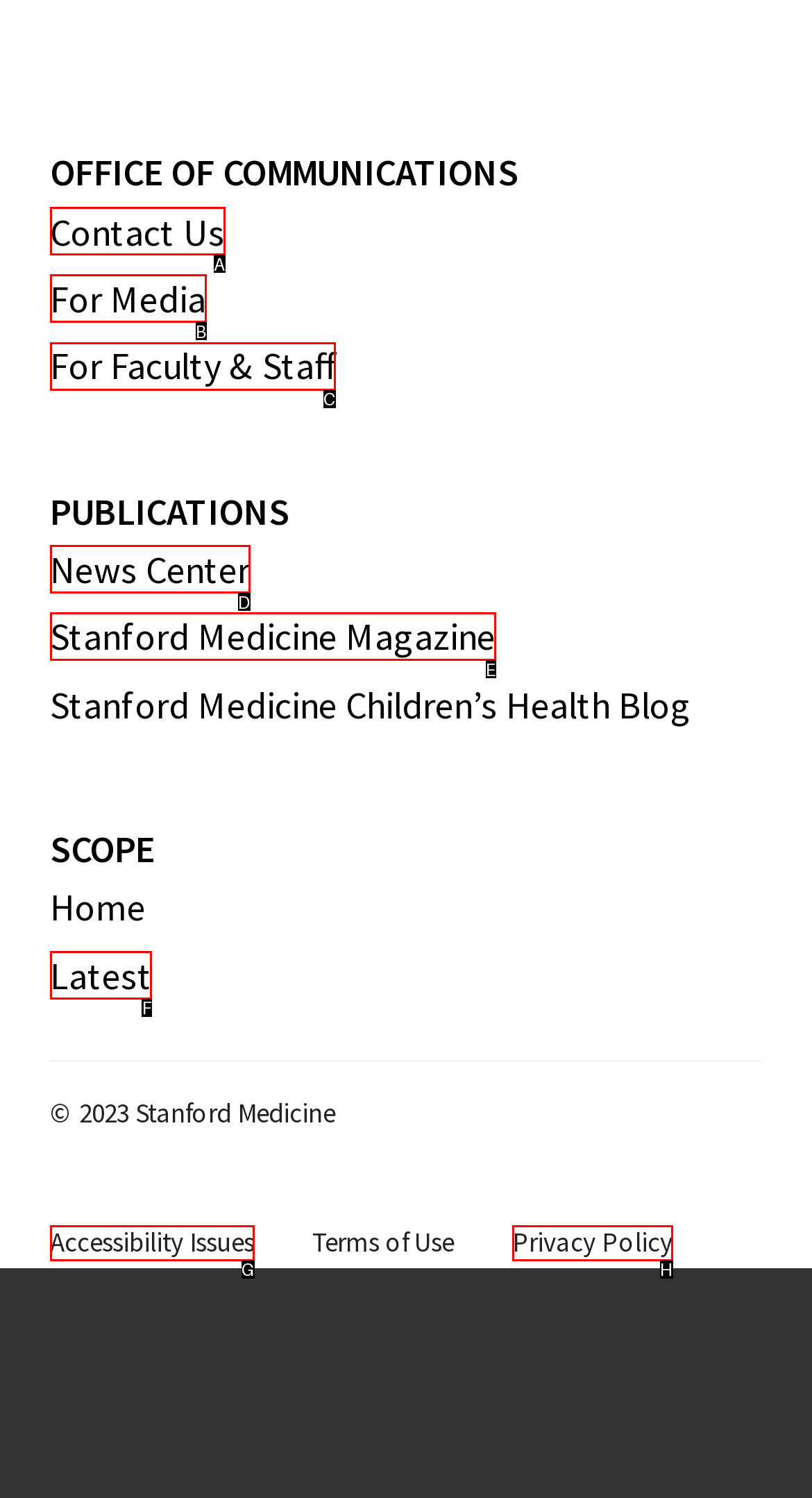Choose the HTML element that should be clicked to accomplish the task: View Latest. Answer with the letter of the chosen option.

F